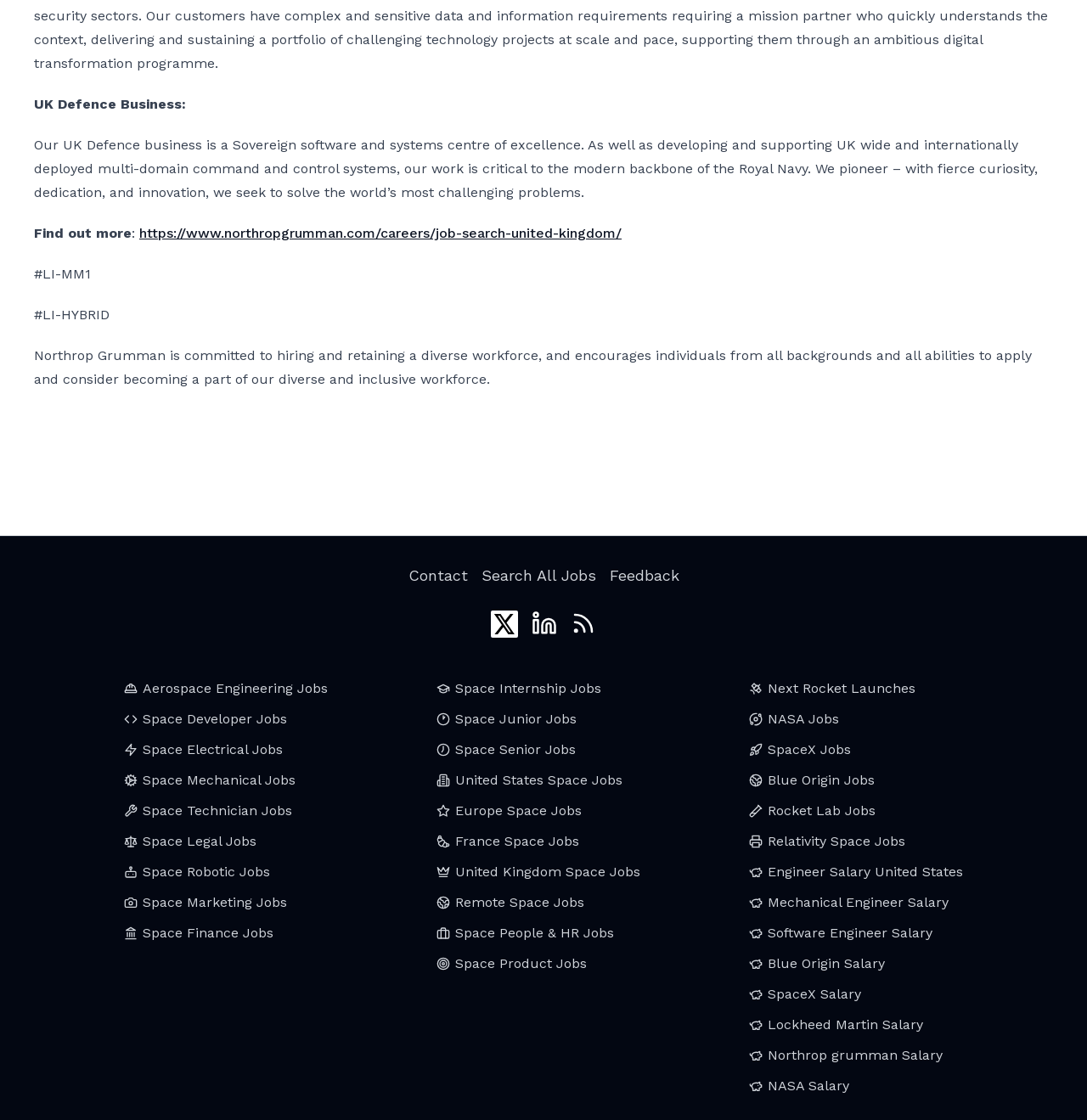Kindly determine the bounding box coordinates for the clickable area to achieve the given instruction: "Explore Space Developer Jobs".

[0.114, 0.633, 0.302, 0.651]